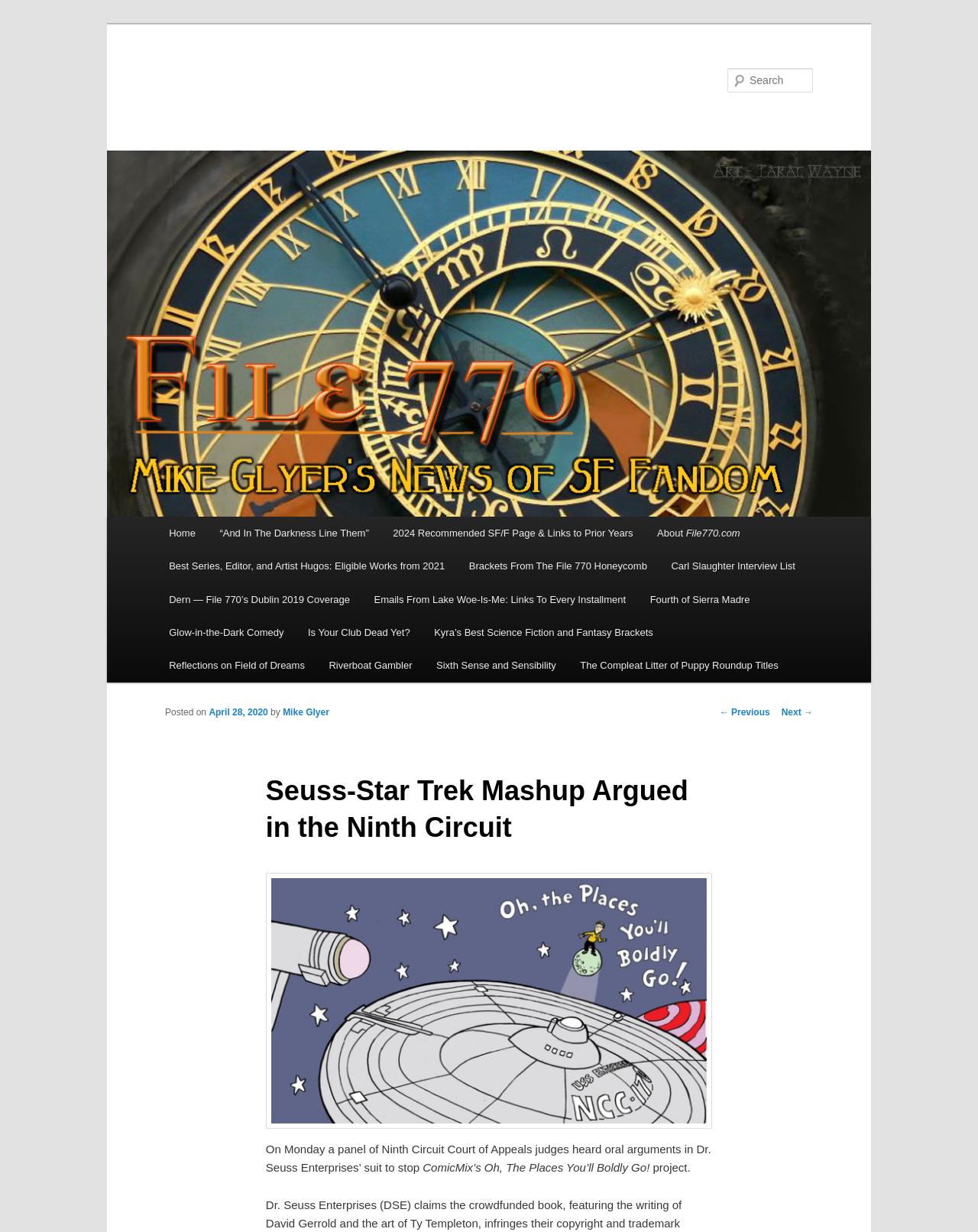Pinpoint the bounding box coordinates of the element to be clicked to execute the instruction: "Go to the home page".

[0.16, 0.419, 0.212, 0.446]